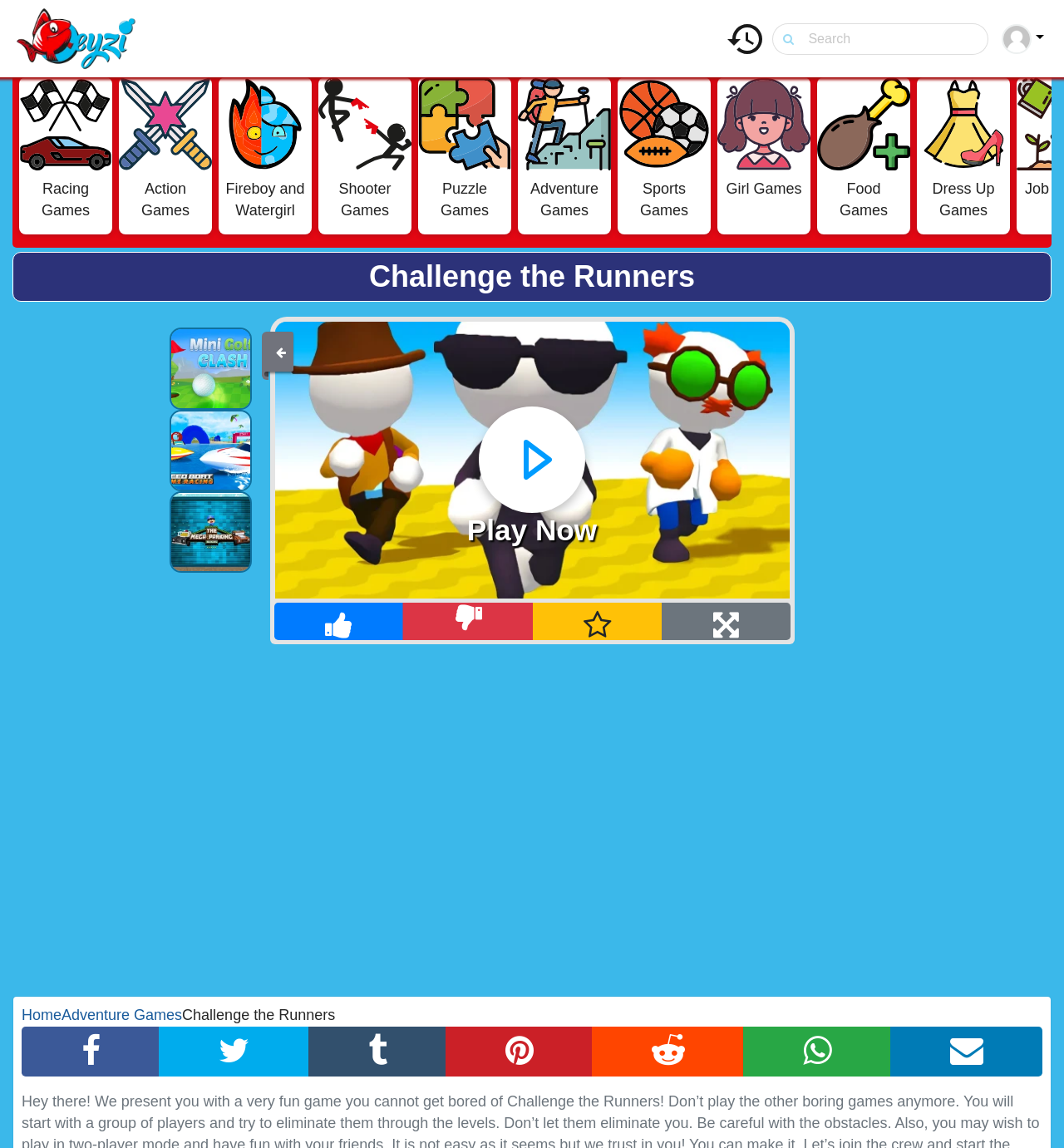Kindly determine the bounding box coordinates for the clickable area to achieve the given instruction: "Search for a game".

[0.726, 0.02, 0.929, 0.047]